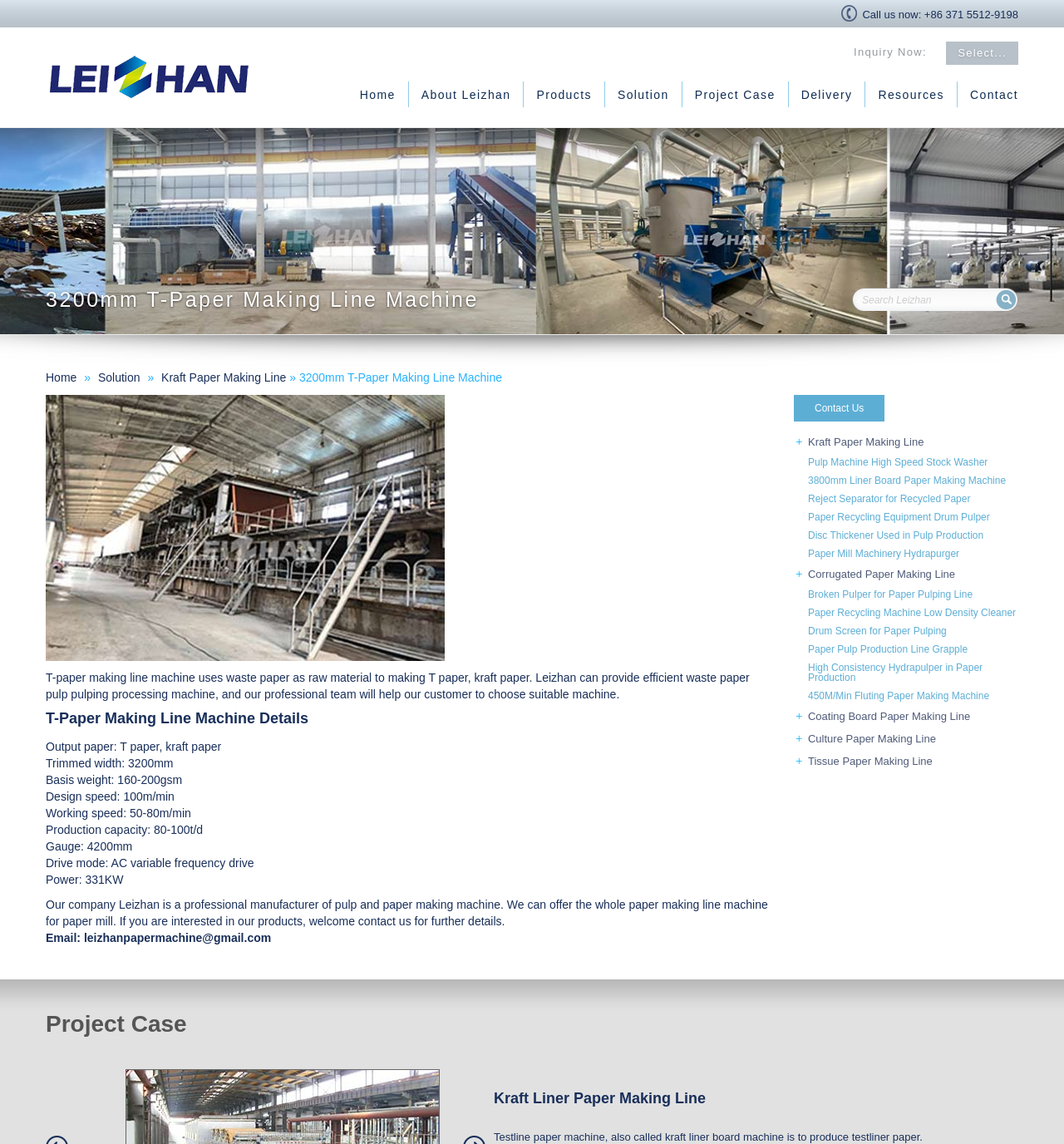What is the company name?
Provide an in-depth and detailed explanation in response to the question.

The company name is mentioned in the text 'Our company Leizhan is a professional manufacturer of pulp and paper making machine.'